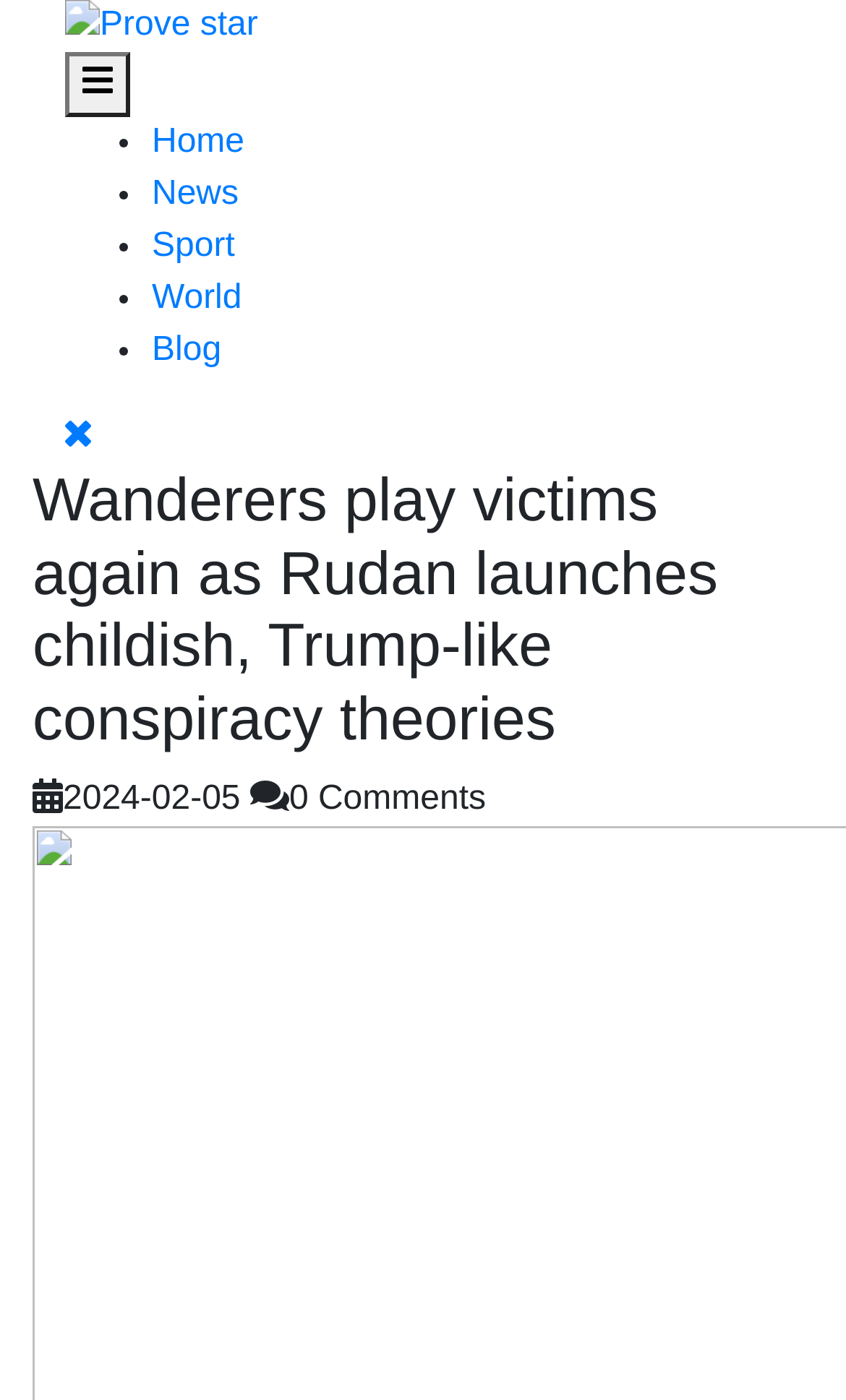Give the bounding box coordinates for the element described as: "Blog".

[0.179, 0.237, 0.262, 0.264]